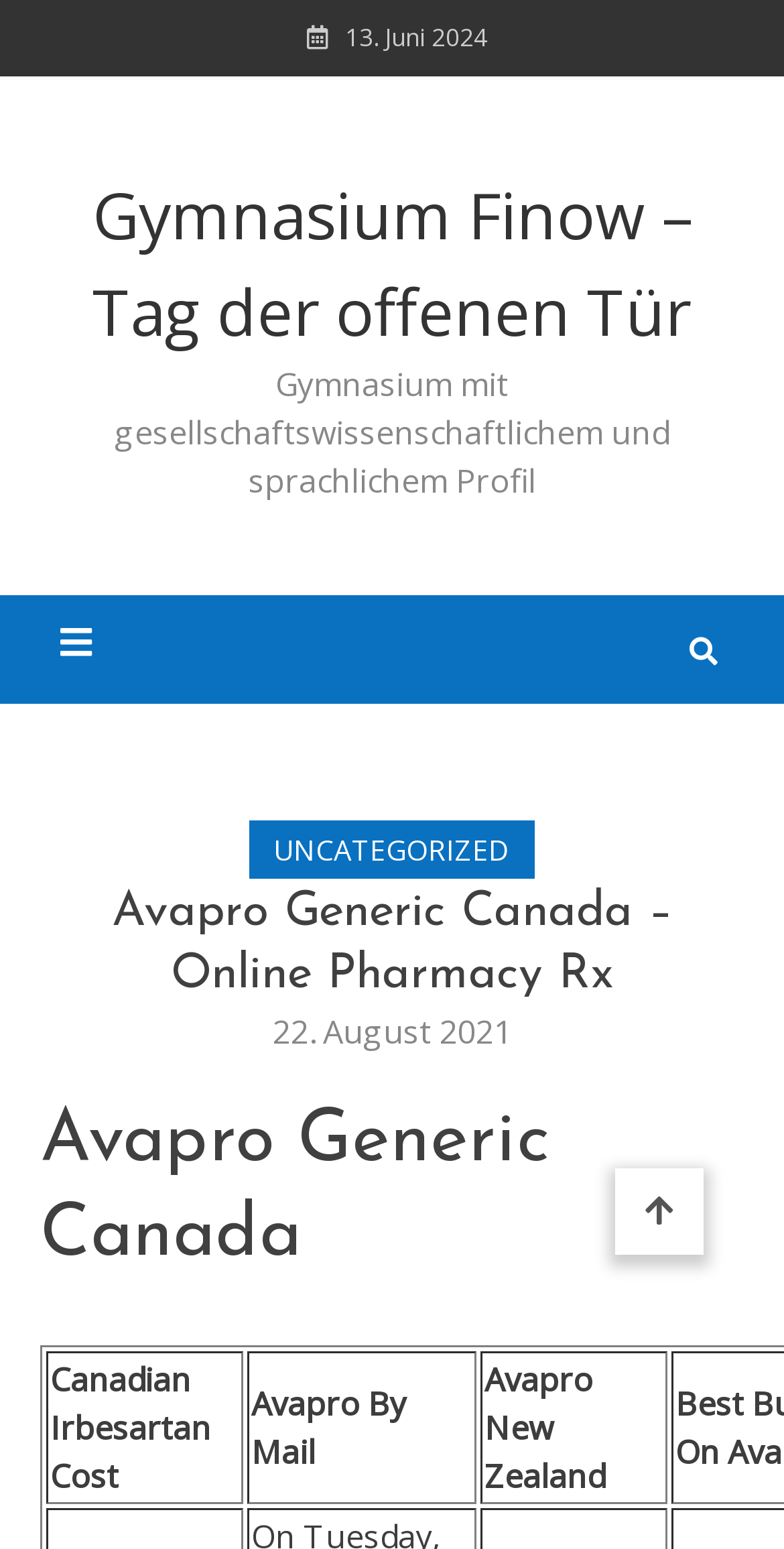Please give a one-word or short phrase response to the following question: 
What is the name of the pharmacy?

Online Pharmacy Rx